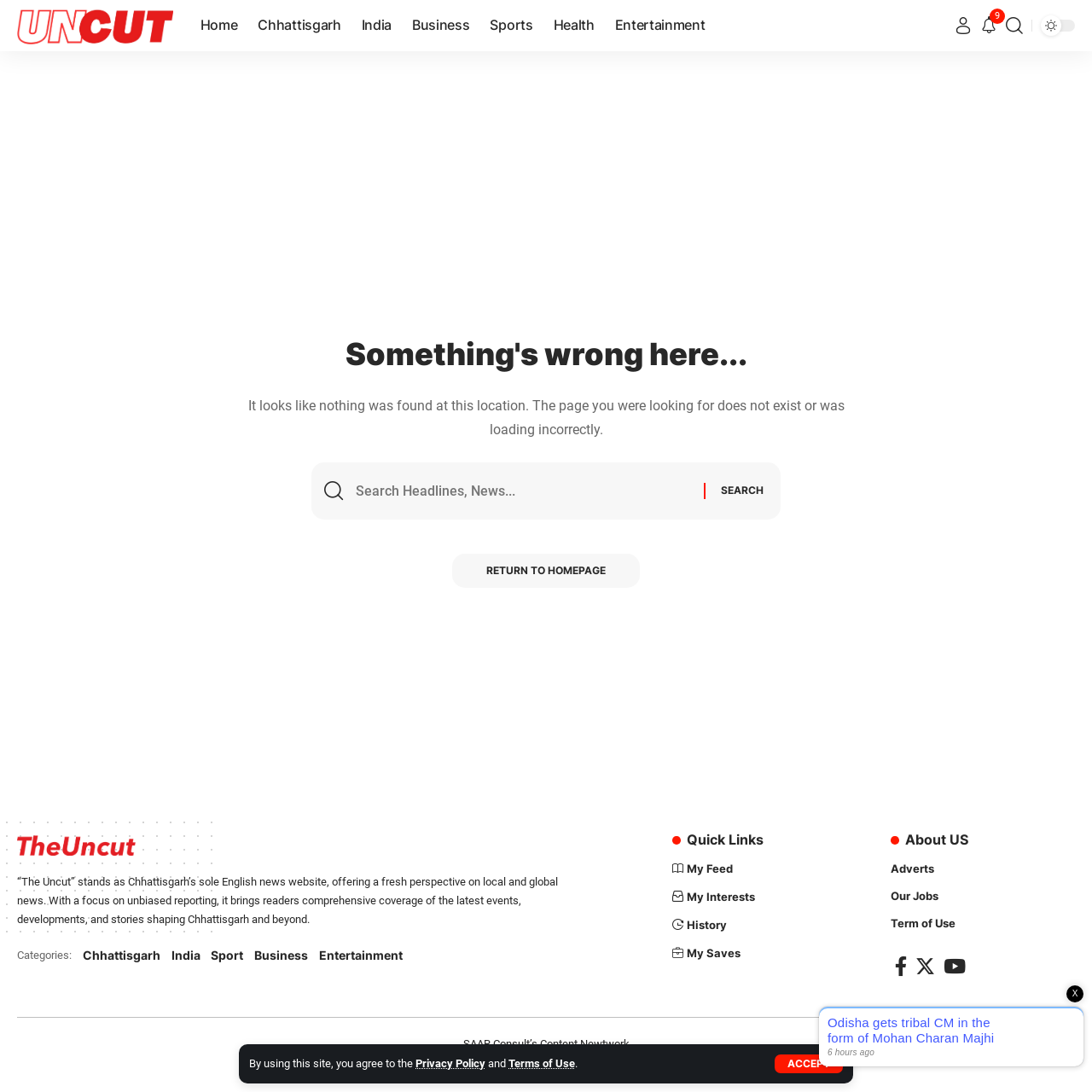Locate the bounding box coordinates of the element that should be clicked to execute the following instruction: "Search for something".

[0.285, 0.423, 0.715, 0.476]